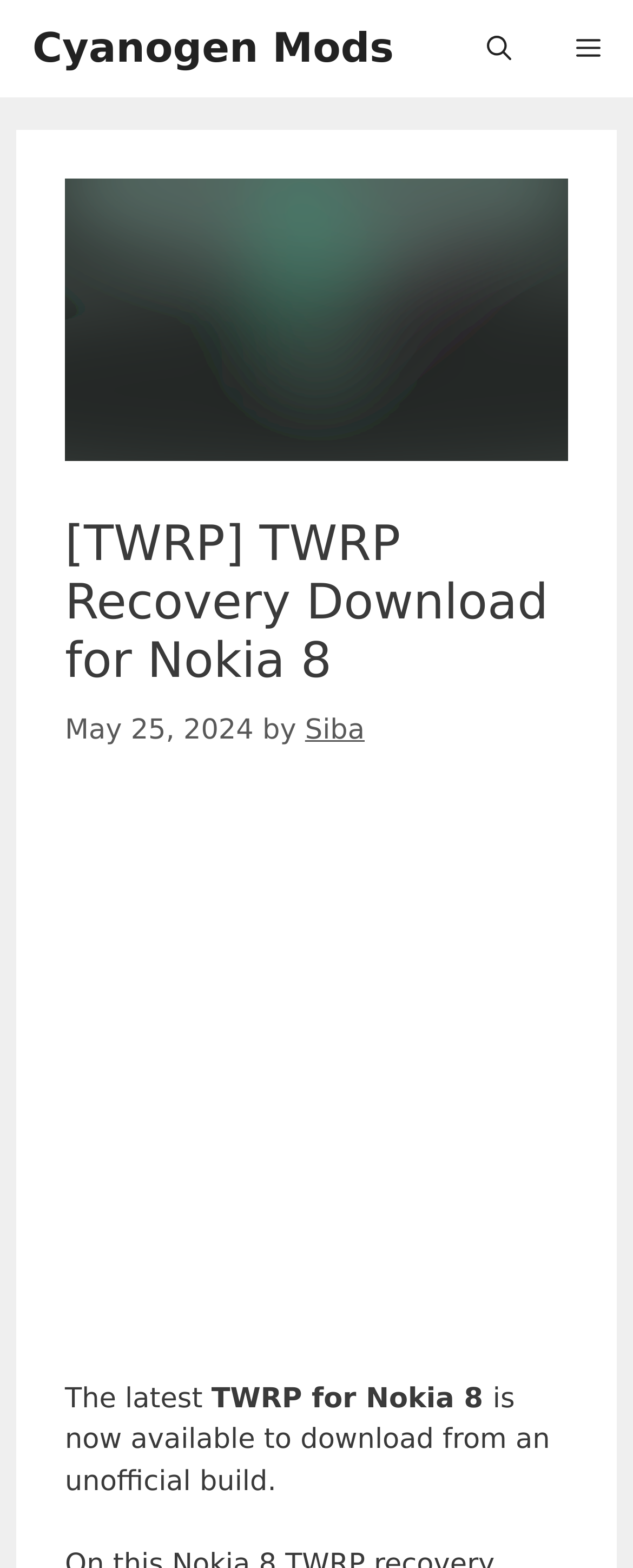What is the current status of the TWRP recovery download?
Kindly answer the question with as much detail as you can.

I found the answer by looking at the text 'is now available to download from an unofficial build' which indicates that the TWRP recovery download is currently available.